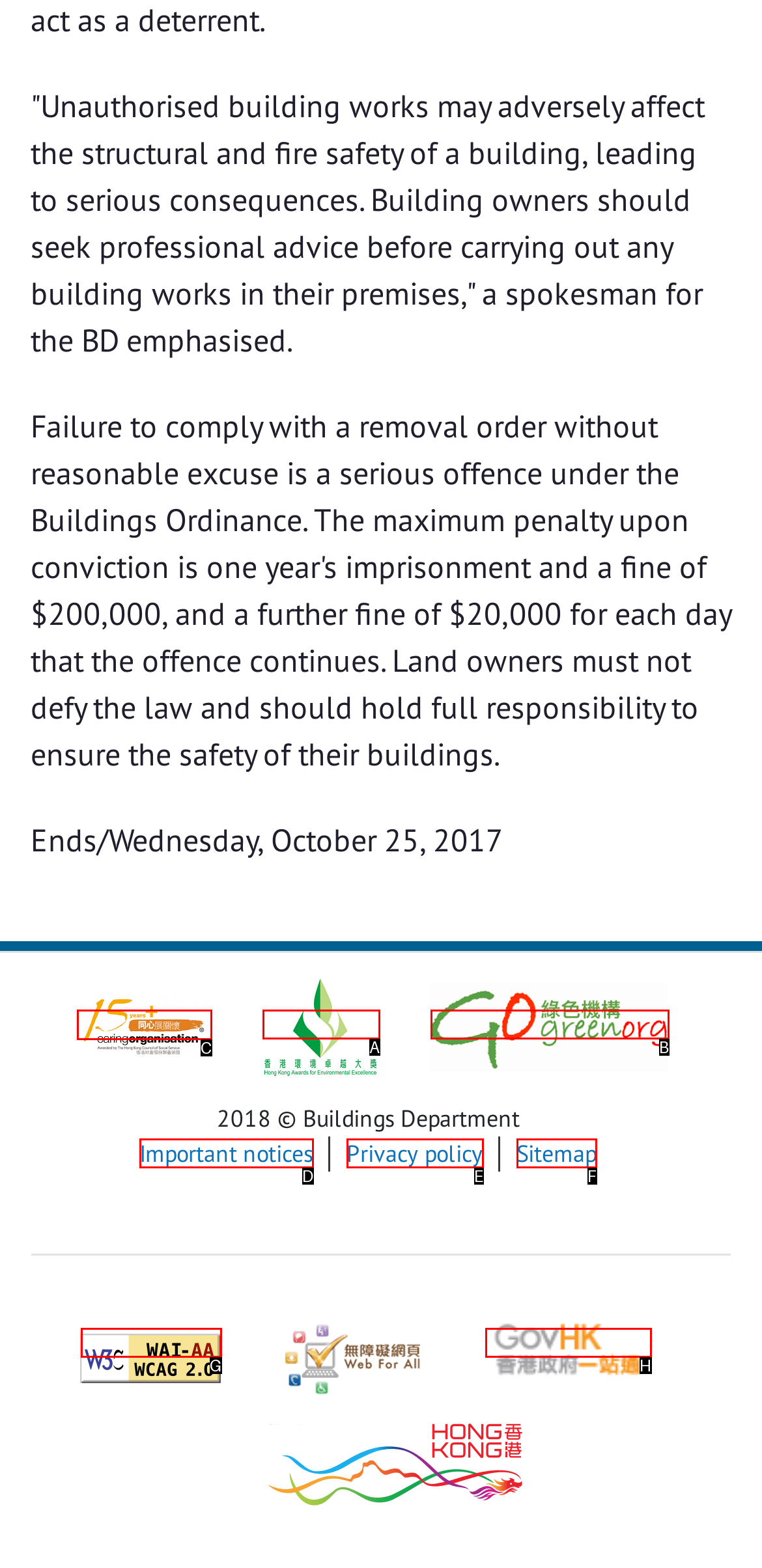Choose the HTML element that should be clicked to achieve this task: View Active News
Respond with the letter of the correct choice.

None